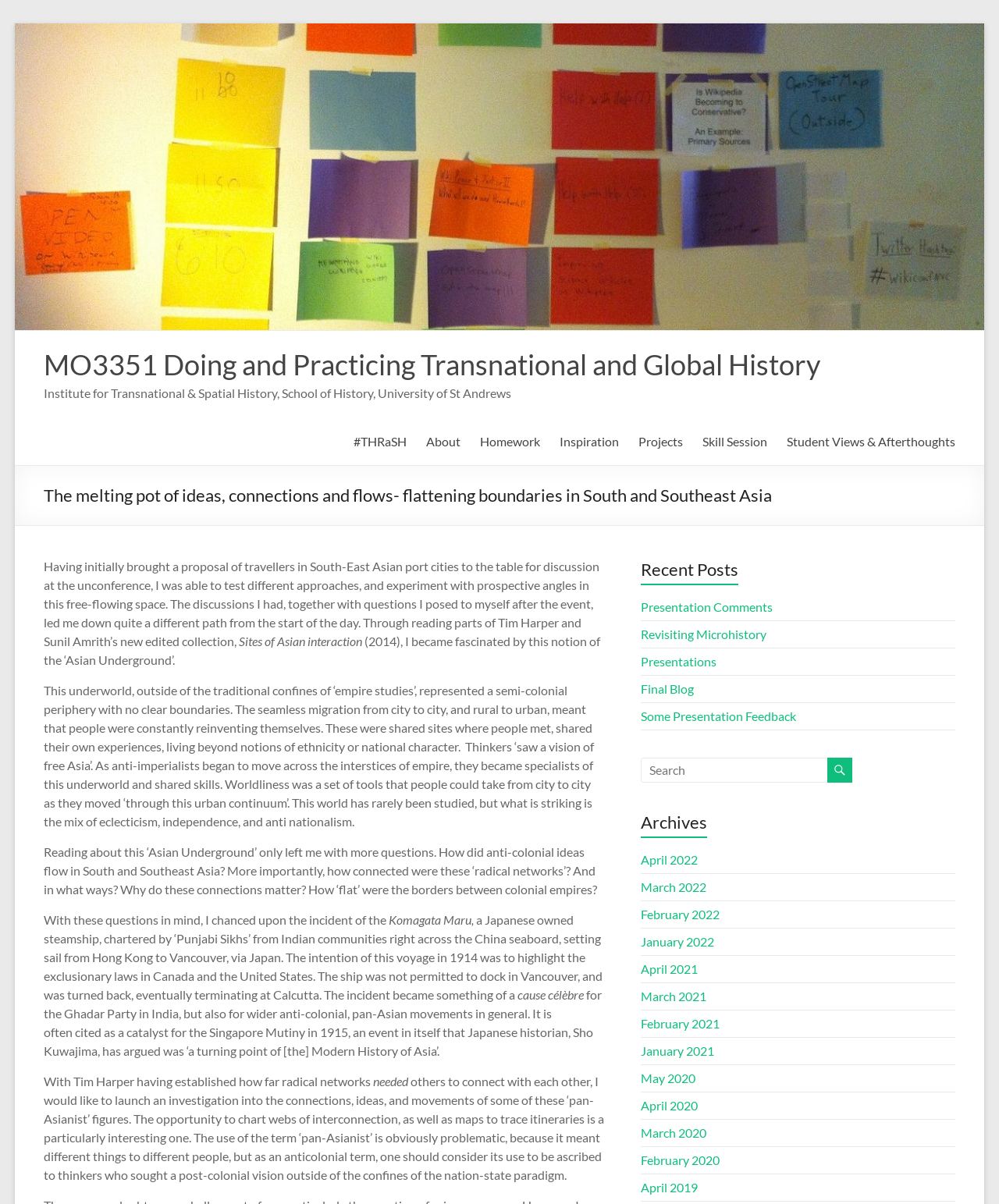What is the name of the ship mentioned in the text?
Using the image, answer in one word or phrase.

Komagata Maru